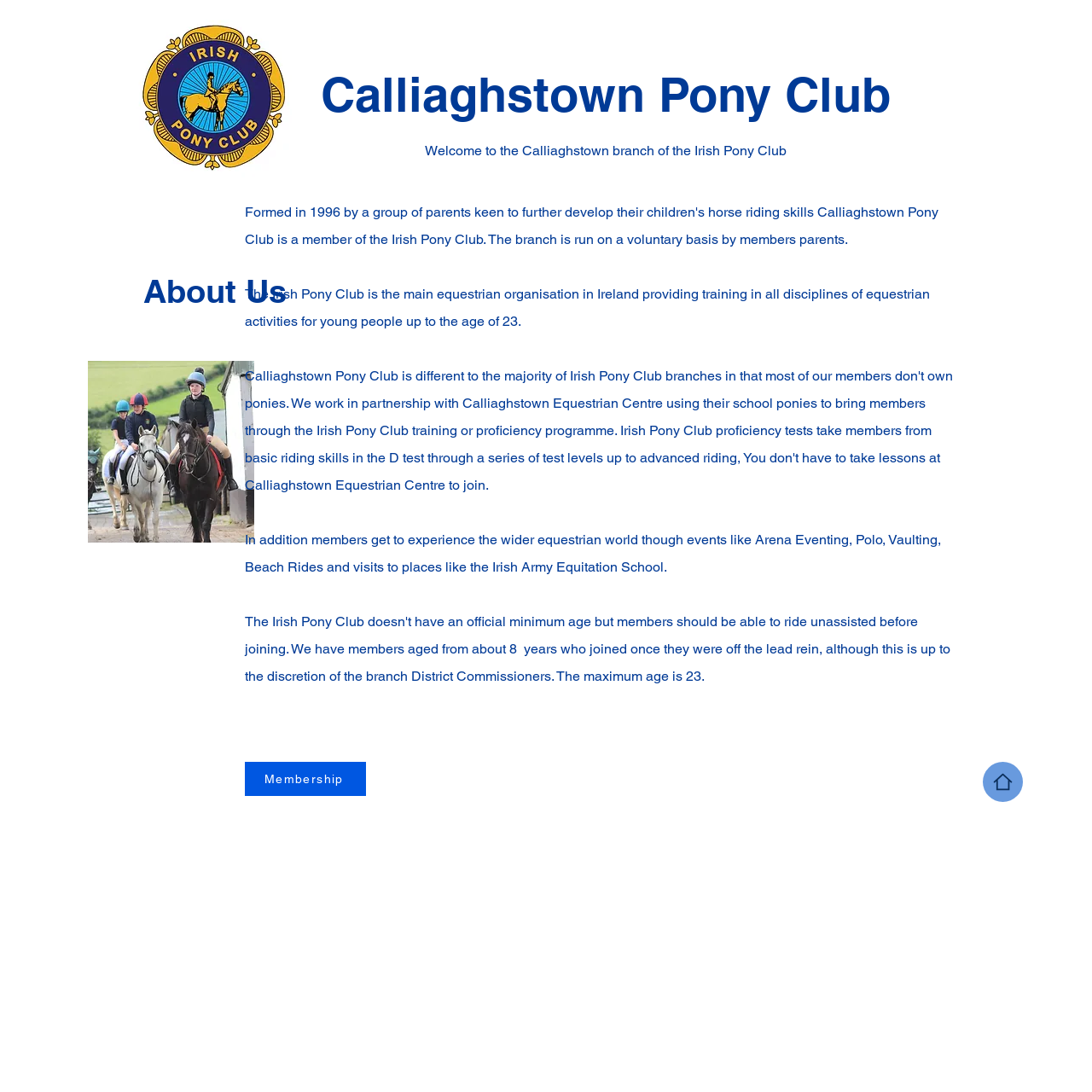Give a comprehensive overview of the webpage, including key elements.

The webpage is about the Calliaghstown branch of the Irish Pony Club, providing information on the organization and its activities. At the top-left corner, there is an image. Below the image, the title "Calliaghstown Pony Club" is prominently displayed. 

To the right of the image, a welcome message is presented, stating "Welcome to the Calliaghstown branch of the Irish Pony Club". 

Below the welcome message, there is a heading "About Us" followed by a brief description of the Irish Pony Club, which is the main equestrian organization in Ireland, providing training in various equestrian activities for young people up to the age of 23. 

Further down, there is additional text explaining the benefits of membership, including experiencing the wider equestrian world through events like Arena Eventing, Polo, Vaulting, Beach Rides, and visits to places like the Irish Army Equitation School. 

At the bottom of the page, there are two links, "Membership" on the left and "Home" on the right, allowing users to navigate to related pages.